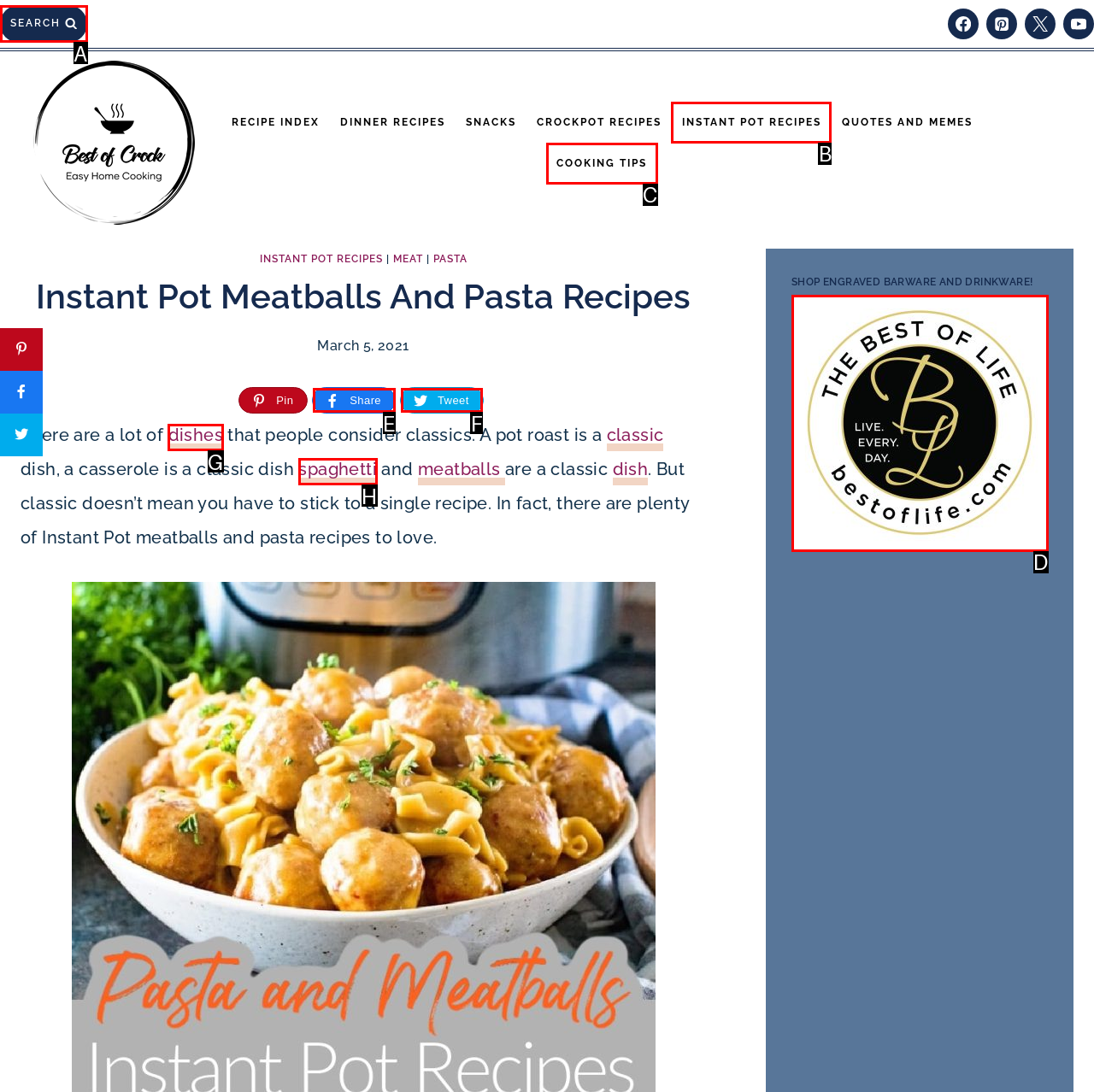Identify which lettered option to click to carry out the task: Search for recipes. Provide the letter as your answer.

A